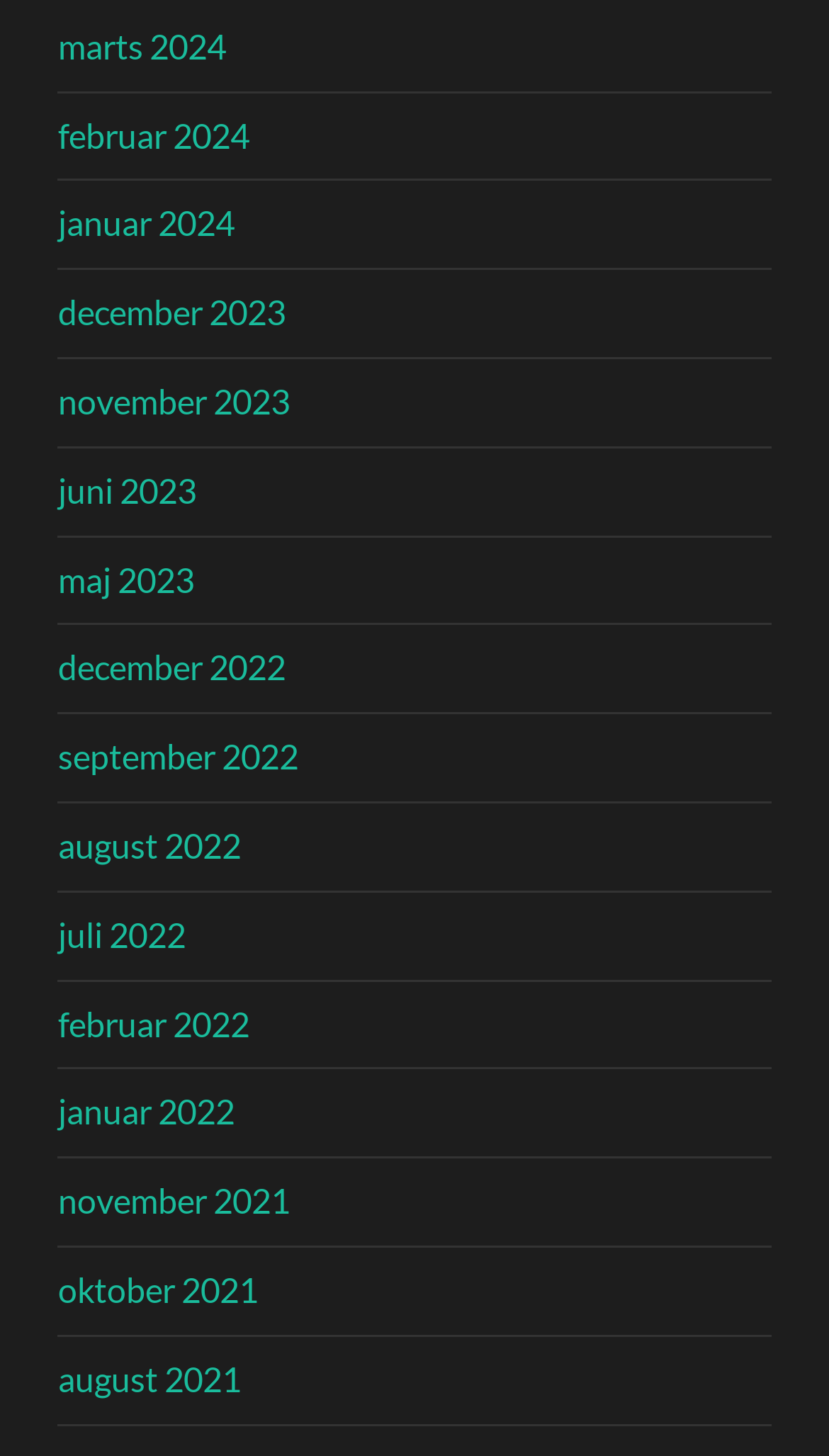Can you show the bounding box coordinates of the region to click on to complete the task described in the instruction: "go to december 2023"?

[0.07, 0.2, 0.344, 0.228]